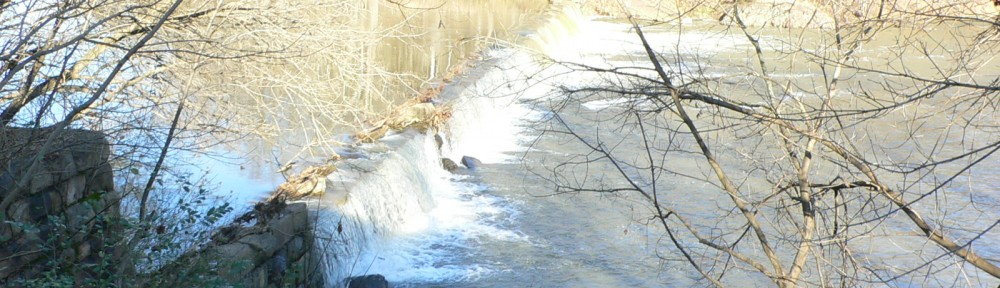What is the color of the foam of the waterfall?
Refer to the image and answer the question using a single word or phrase.

Soft white